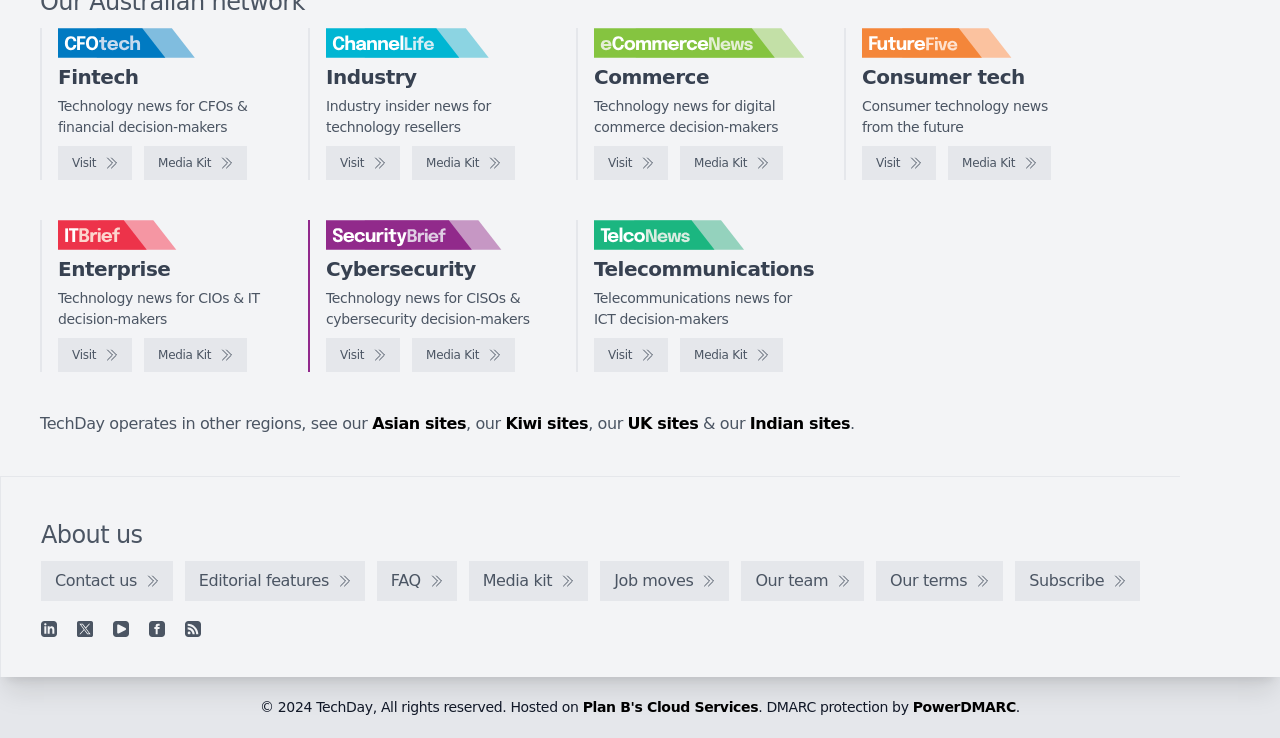Predict the bounding box coordinates of the area that should be clicked to accomplish the following instruction: "View Media Kit of ChannelLife". The bounding box coordinates should consist of four float numbers between 0 and 1, i.e., [left, top, right, bottom].

[0.322, 0.198, 0.402, 0.244]